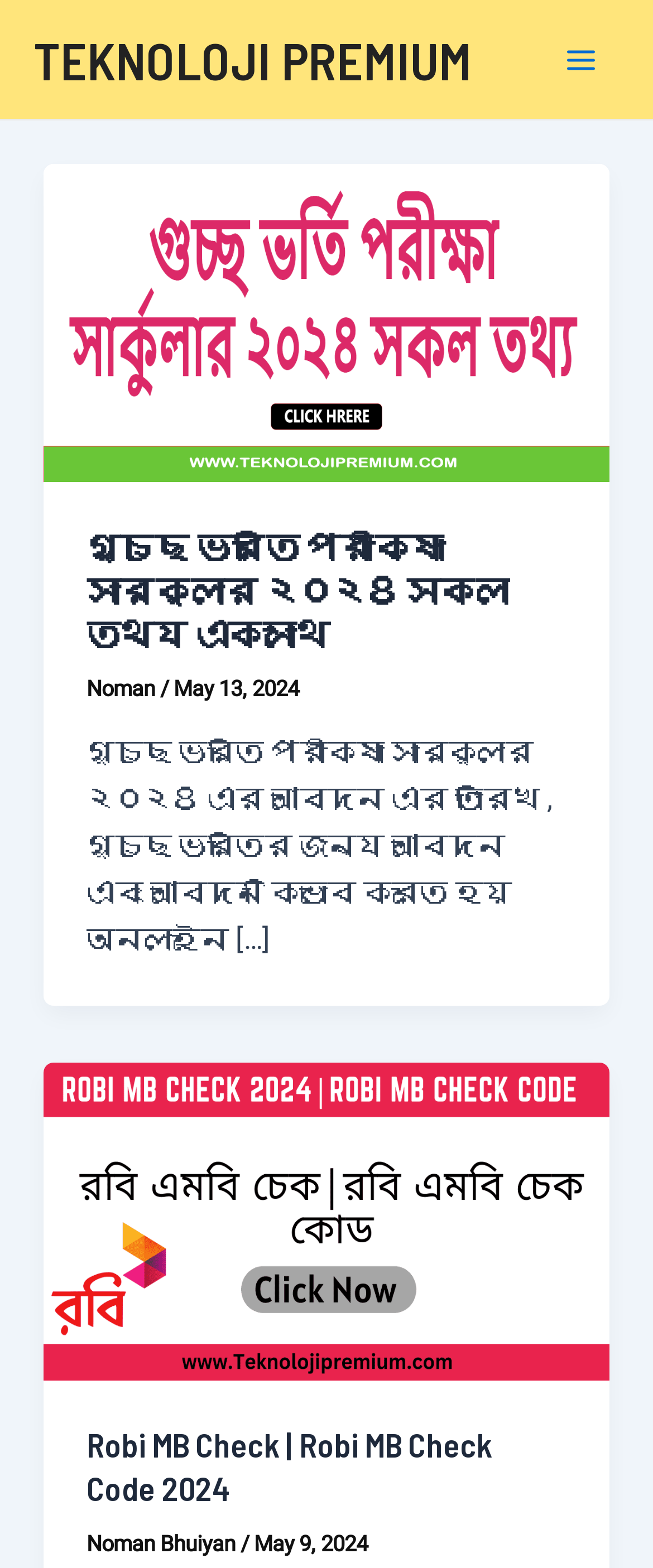How many internet offers are listed on this page?
Please answer the question with a detailed and comprehensive explanation.

I counted the number of internet offers listed on this page, and I found two offers: 'গুচ্চ ভর্তি পরীক্ষা সার্কুলার ২০২৪' and 'Robi MB Check | Robi MB Check Code 2024'.